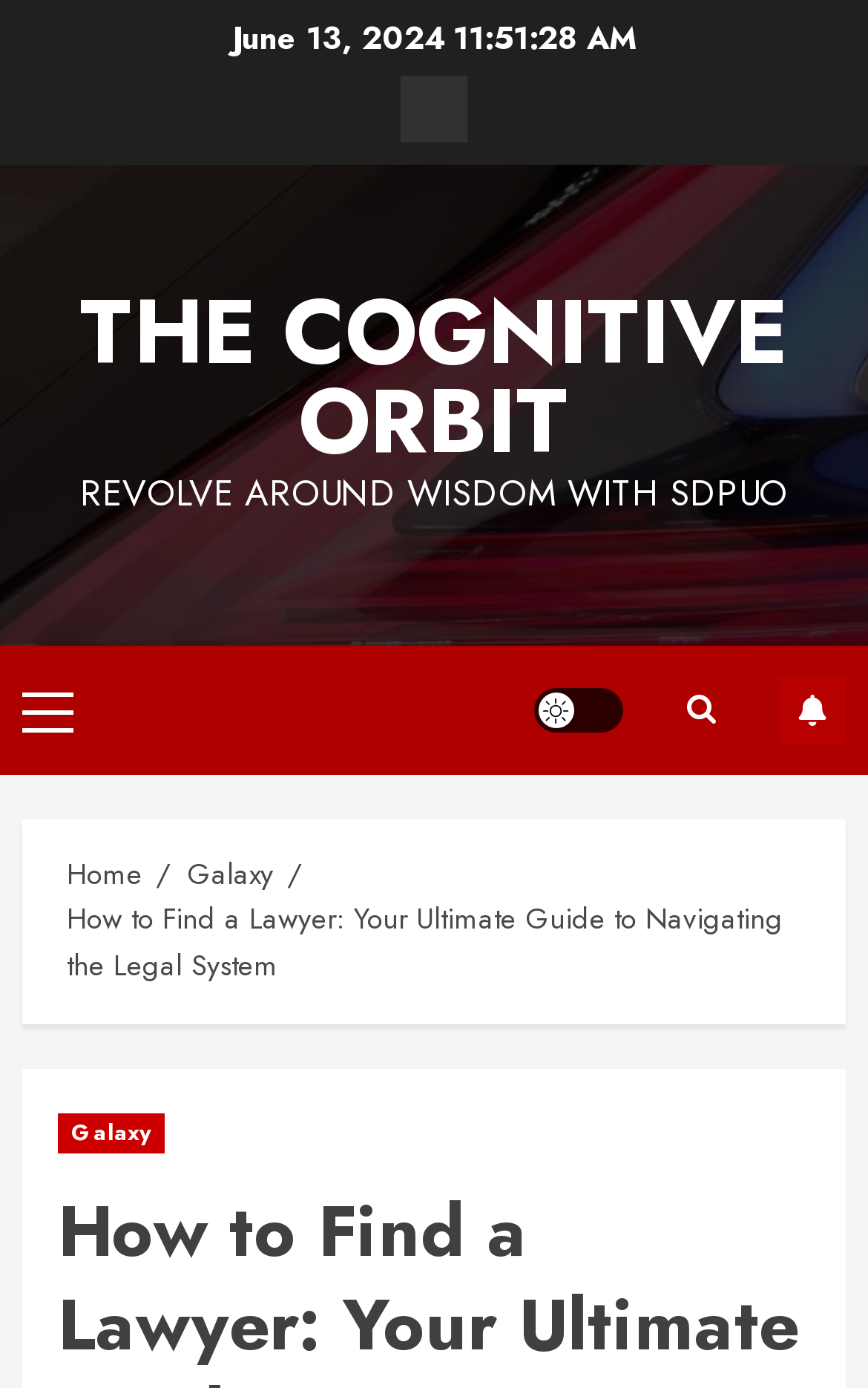From the webpage screenshot, identify the region described by The Cognitive Orbit. Provide the bounding box coordinates as (top-left x, top-left y, bottom-right x, bottom-right y), with each value being a floating point number between 0 and 1.

[0.092, 0.193, 0.908, 0.35]